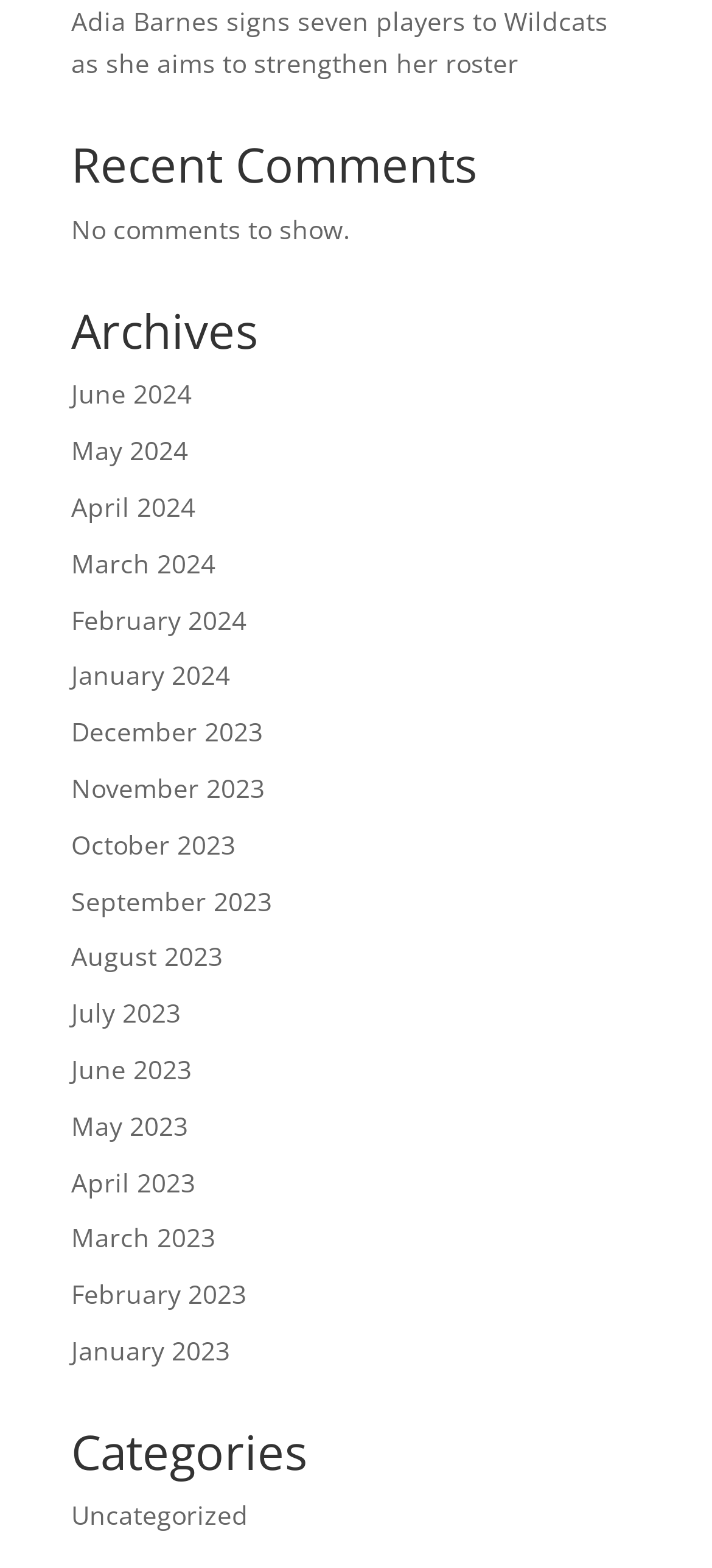Given the description March 2024, predict the bounding box coordinates of the UI element. Ensure the coordinates are in the format (top-left x, top-left y, bottom-right x, bottom-right y) and all values are between 0 and 1.

[0.1, 0.348, 0.303, 0.37]